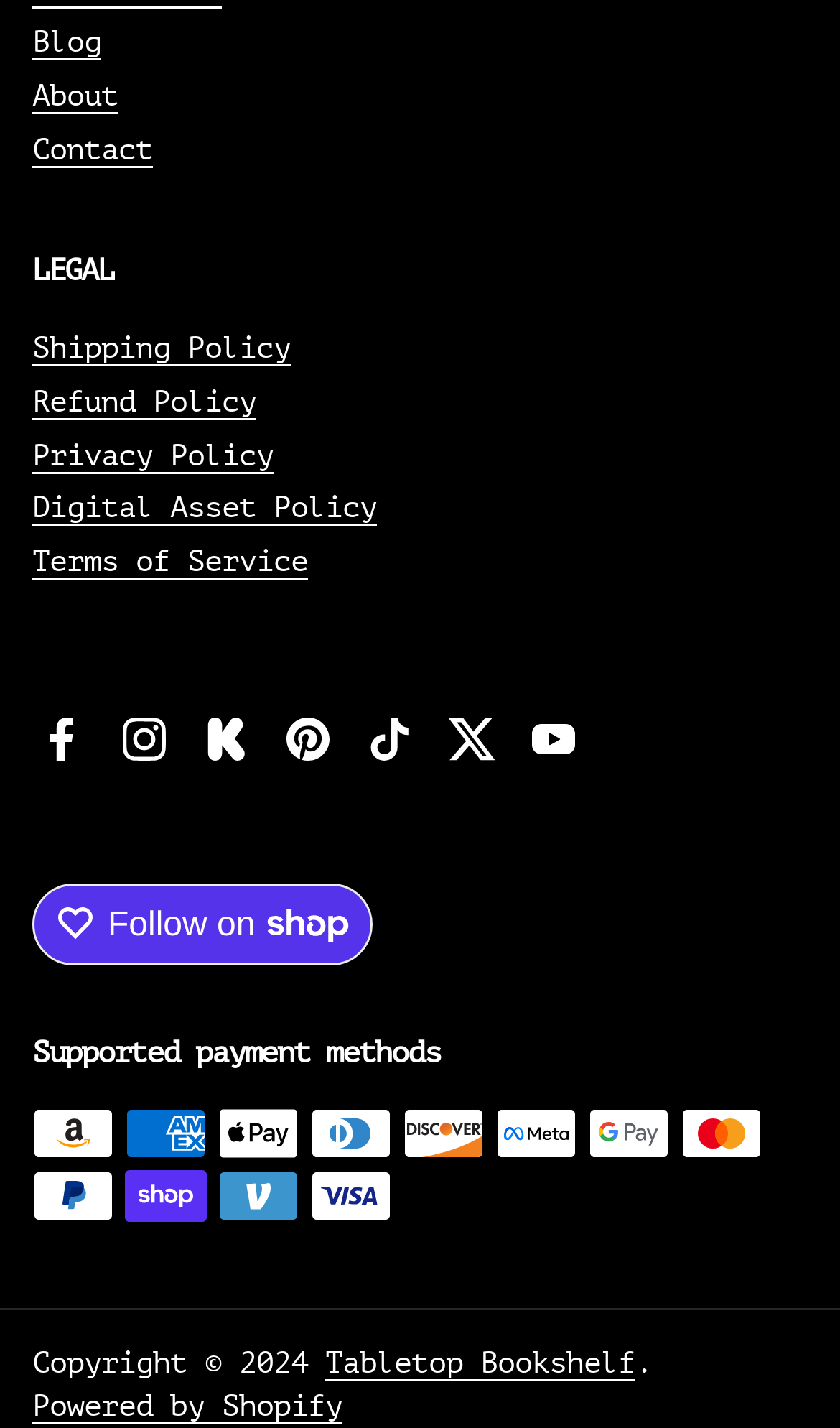Answer the question using only a single word or phrase: 
How many headings are there on the webpage?

2